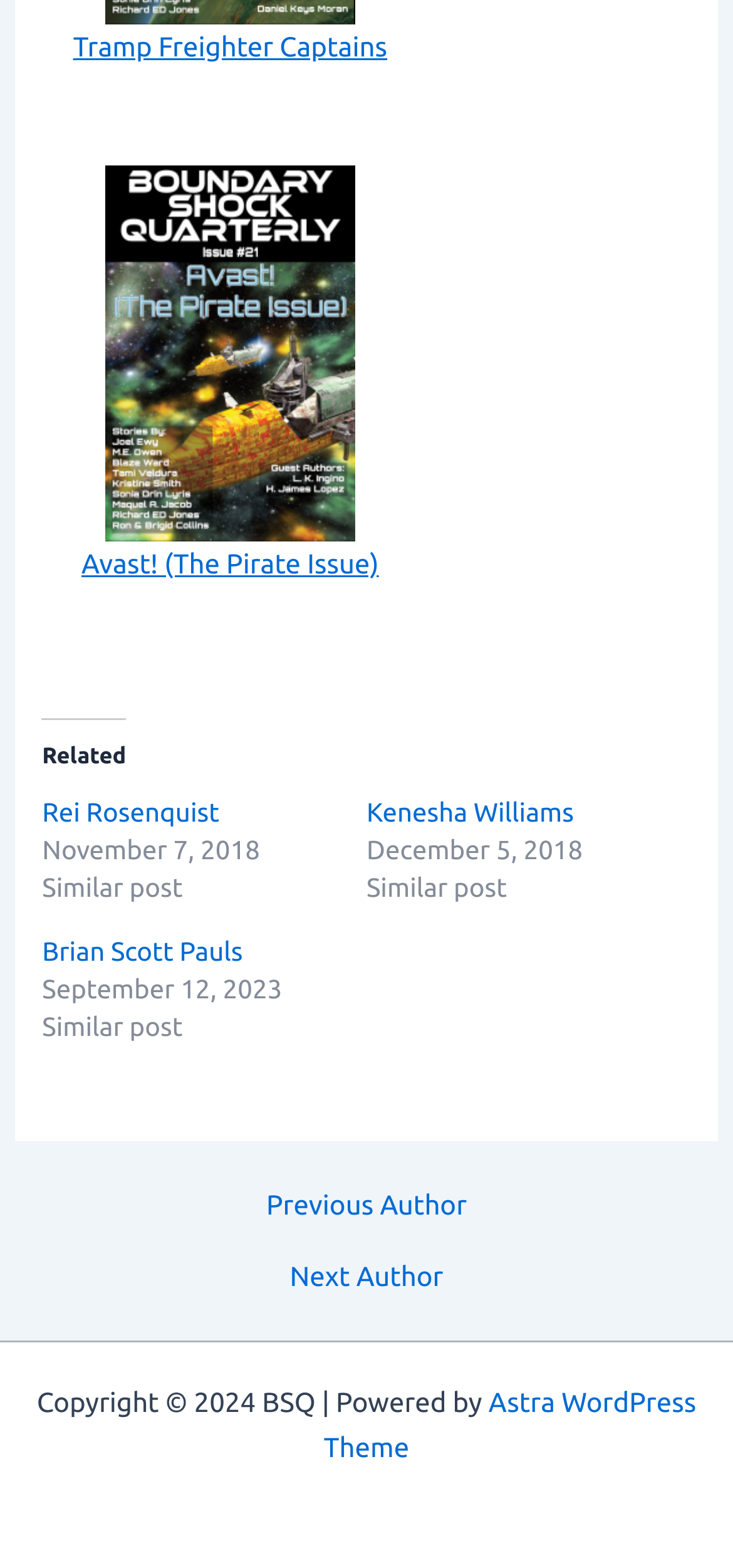Answer the question below in one word or phrase:
How many links are there in the 'Related' section?

4